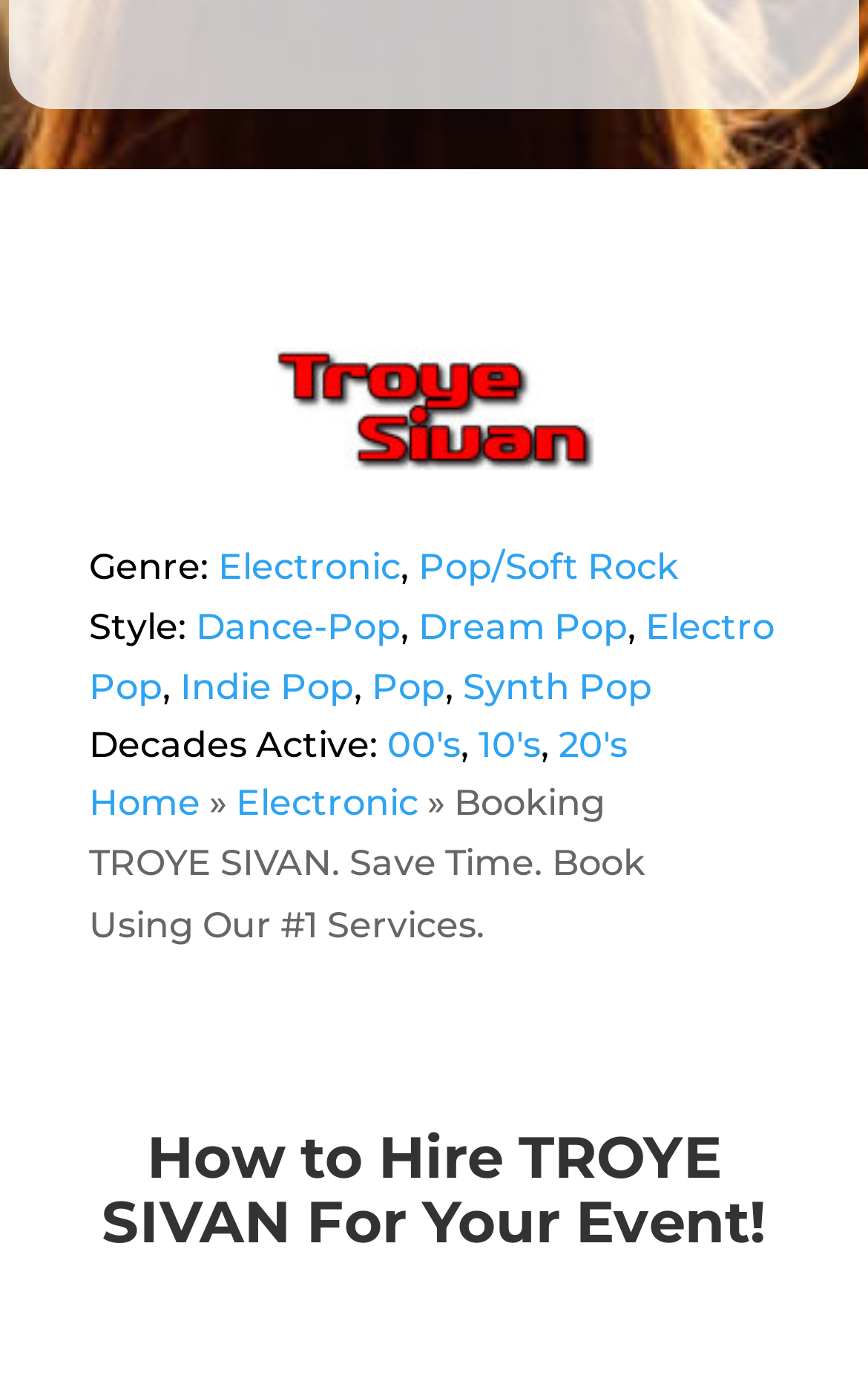Reply to the question below using a single word or brief phrase:
What is the purpose of the webpage?

Booking information for Troye Sivan